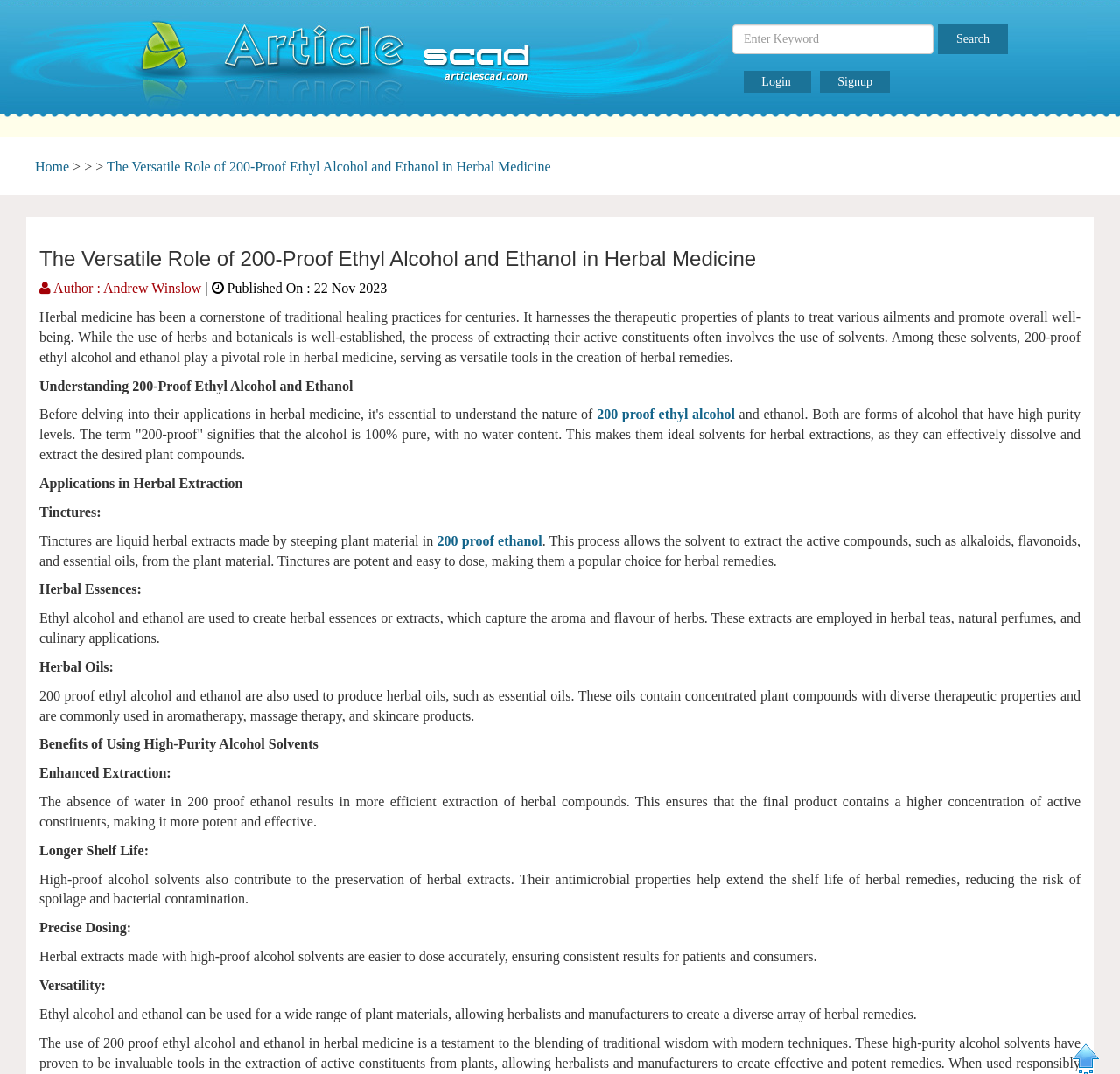What is the author of the article?
Look at the image and construct a detailed response to the question.

The author of the article can be found by looking at the static text element that says 'Author : Andrew Winslow' which is located below the main heading of the webpage.